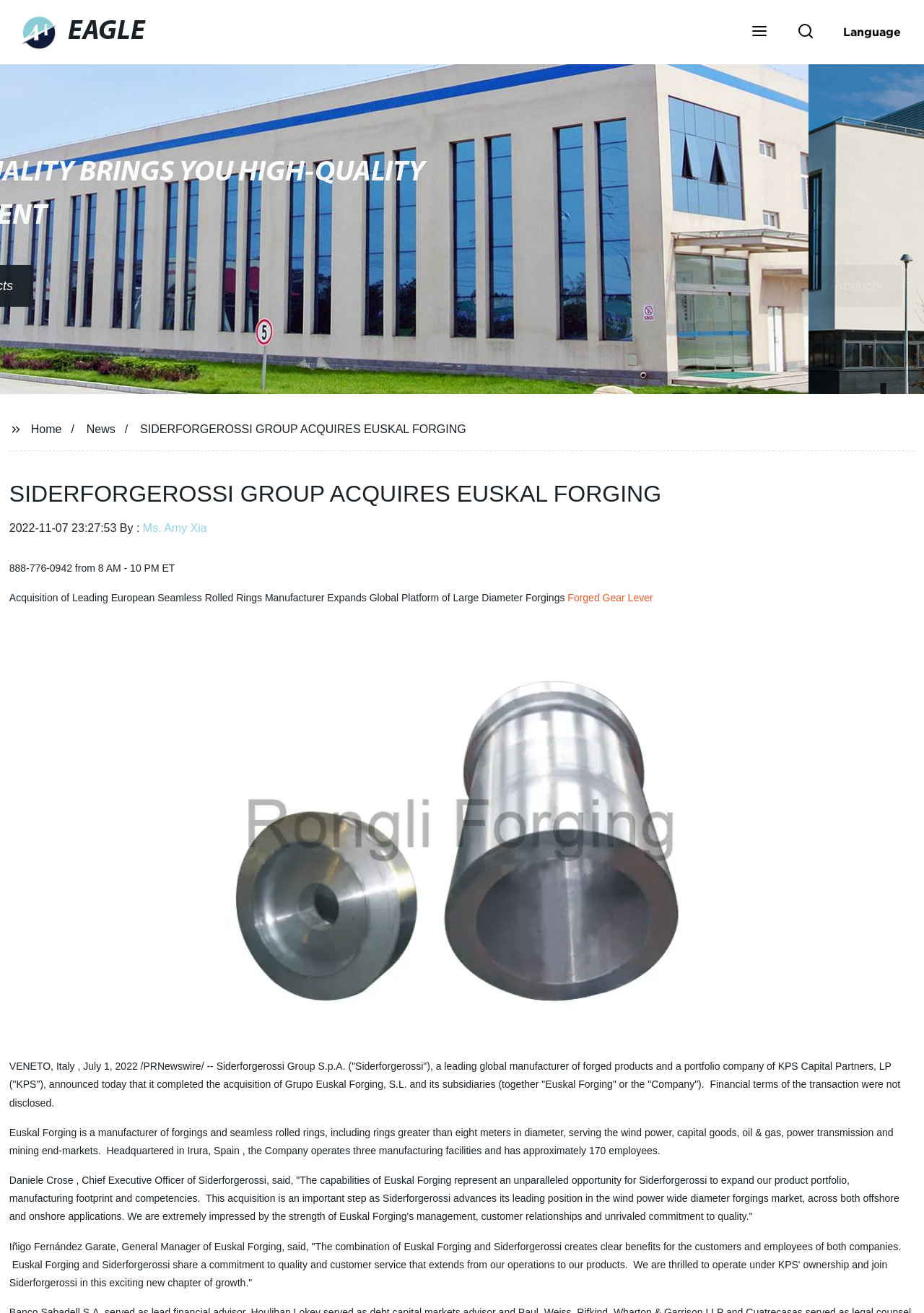Determine the main heading text of the webpage.

HIGH QUALITY BRINGS YOU HIGH-QUALITY ENJOYMENT